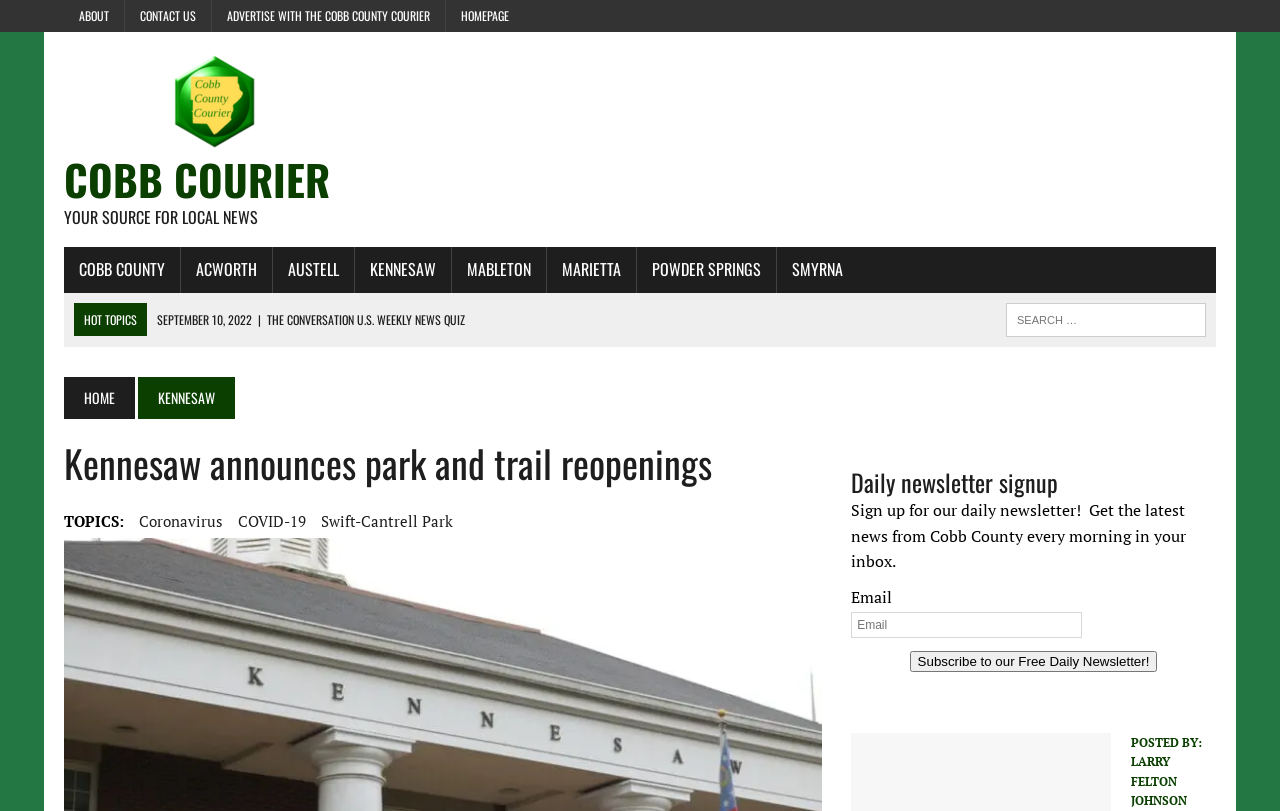Can you give a detailed response to the following question using the information from the image? What is the purpose of the textbox in the newsletter signup section?

I found the answer by looking at the newsletter signup section, which has a textbox with a label 'Email'. This suggests that the purpose of the textbox is to input an email address.